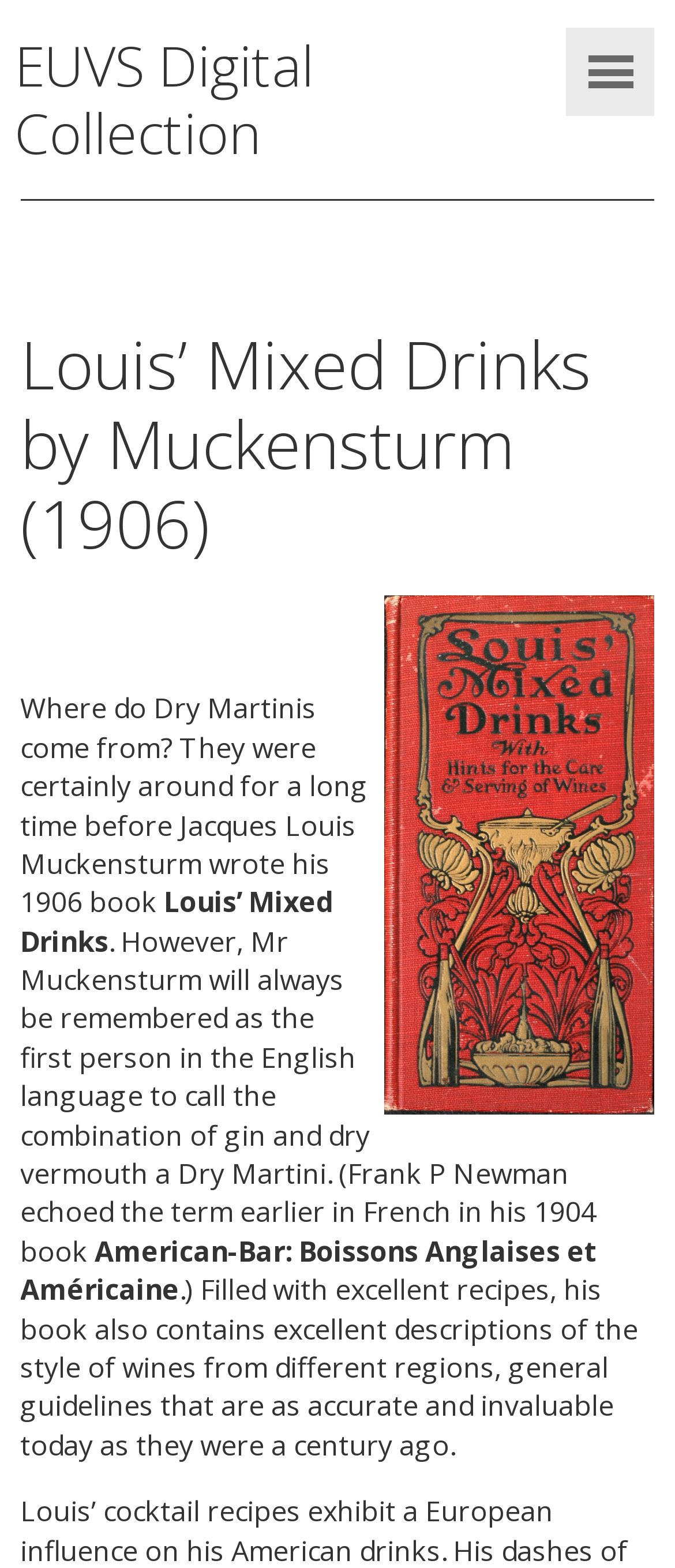Respond to the question below with a single word or phrase:
What is the year of the book publication?

1906